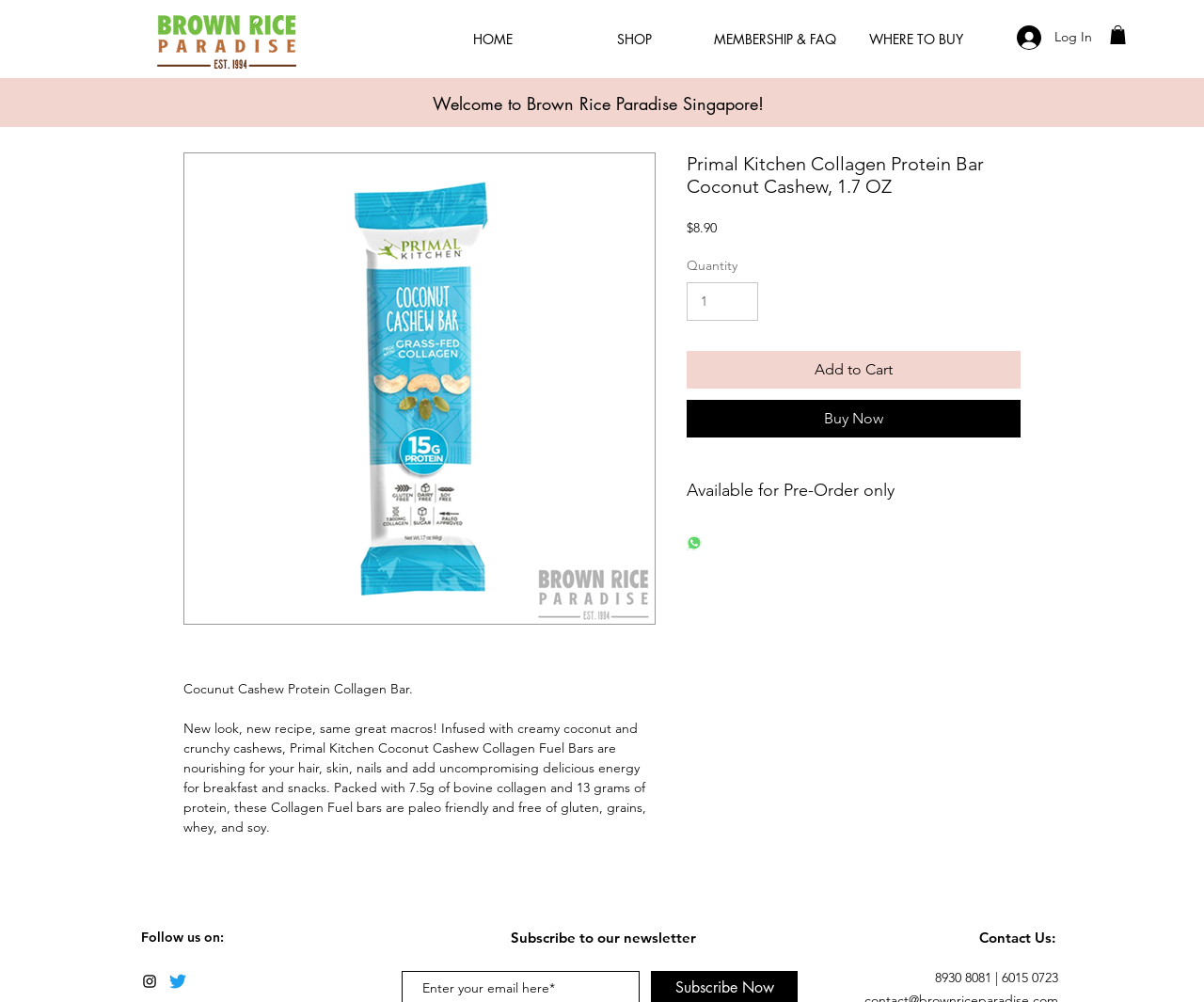Give the bounding box coordinates for this UI element: "SHOP". The coordinates should be four float numbers between 0 and 1, arranged as [left, top, right, bottom].

[0.468, 0.023, 0.585, 0.055]